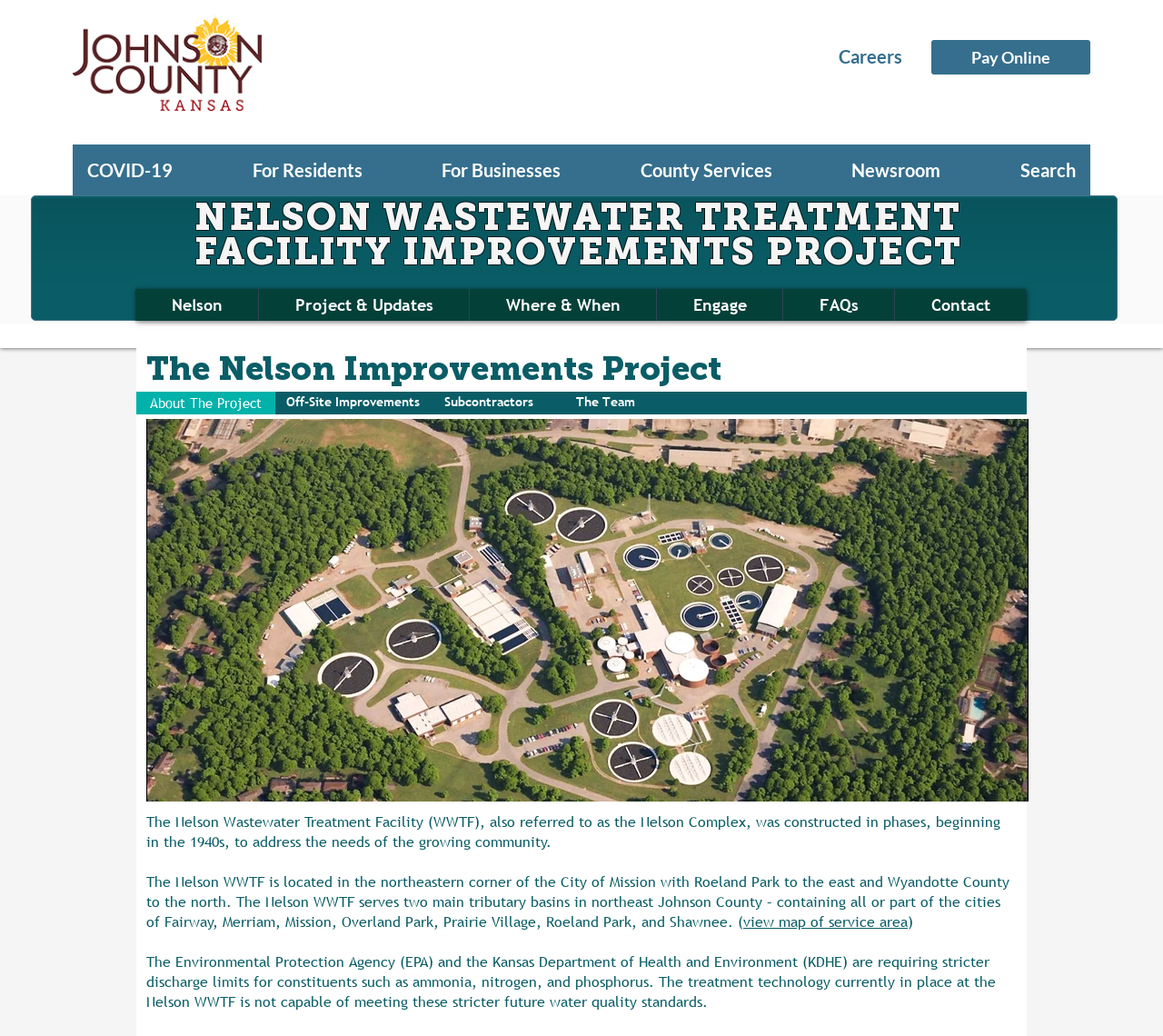Where is the Nelson WWTF located? From the image, respond with a single word or brief phrase.

Northeastern corner of the City of Mission